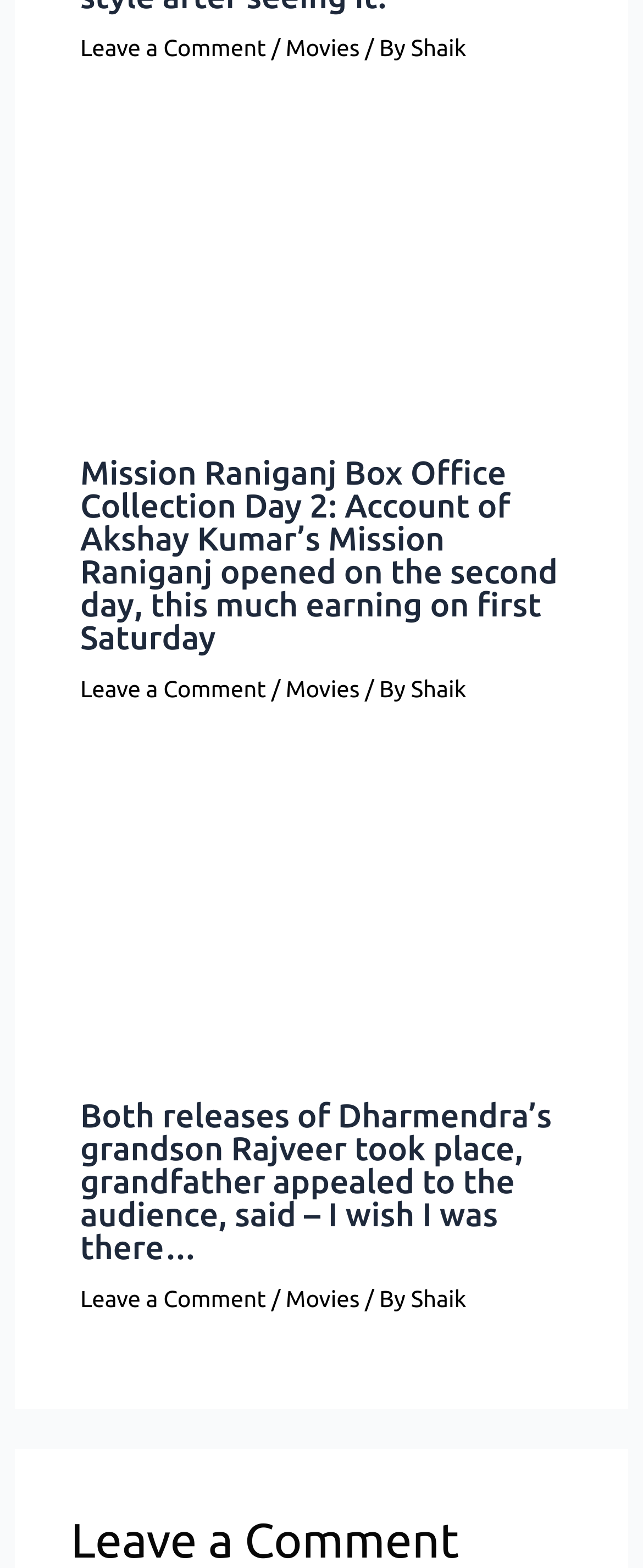From the details in the image, provide a thorough response to the question: How many links are in the first article?

I counted the number of 'link' elements within the first 'article' element [82], which are 'Read more about...', 'Leave a Comment', and 'Mission Raniganj Box Office Collection Day 2...'. There are three links in total.